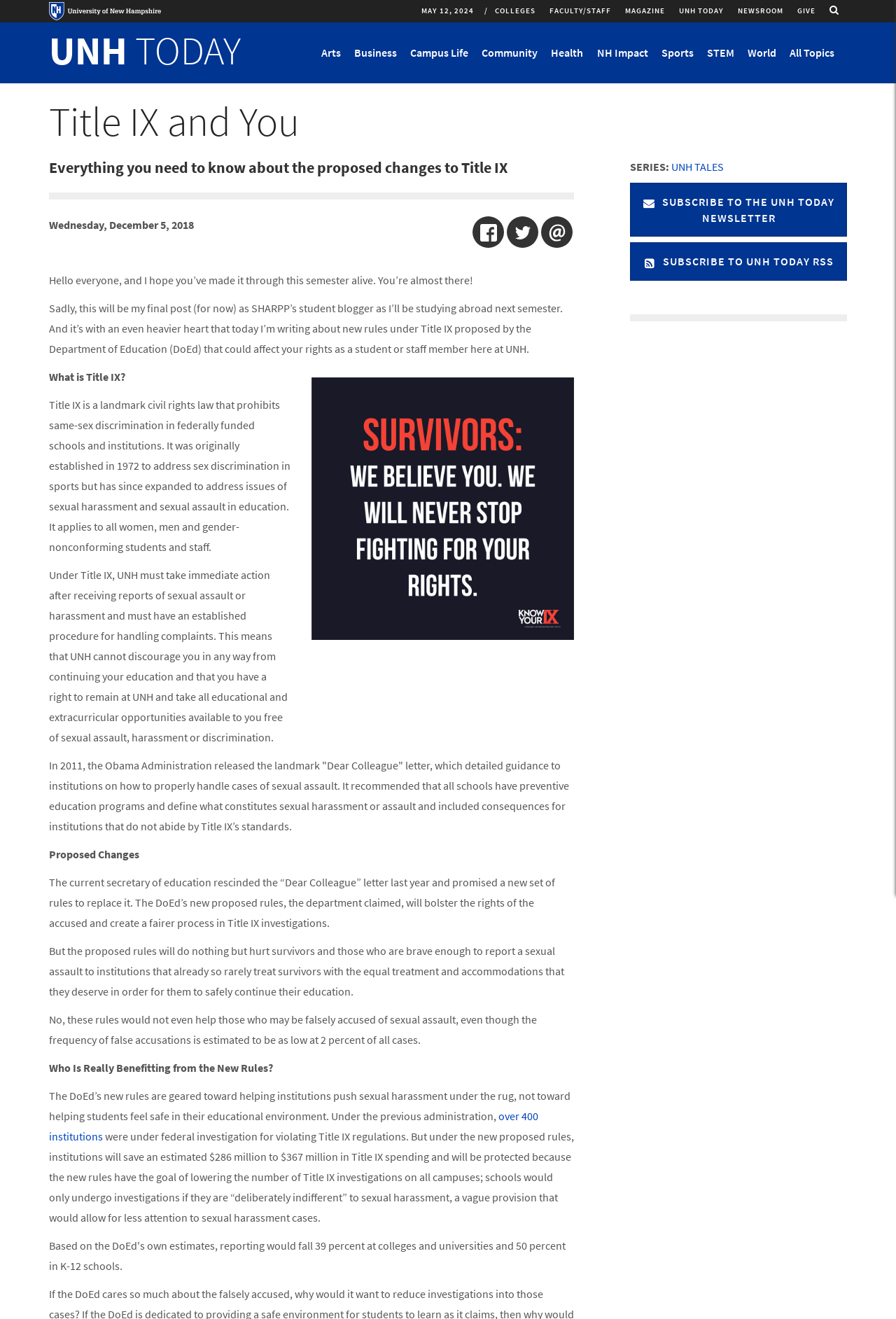Answer the following query concisely with a single word or phrase:
What is the name of the university?

University of New Hampshire